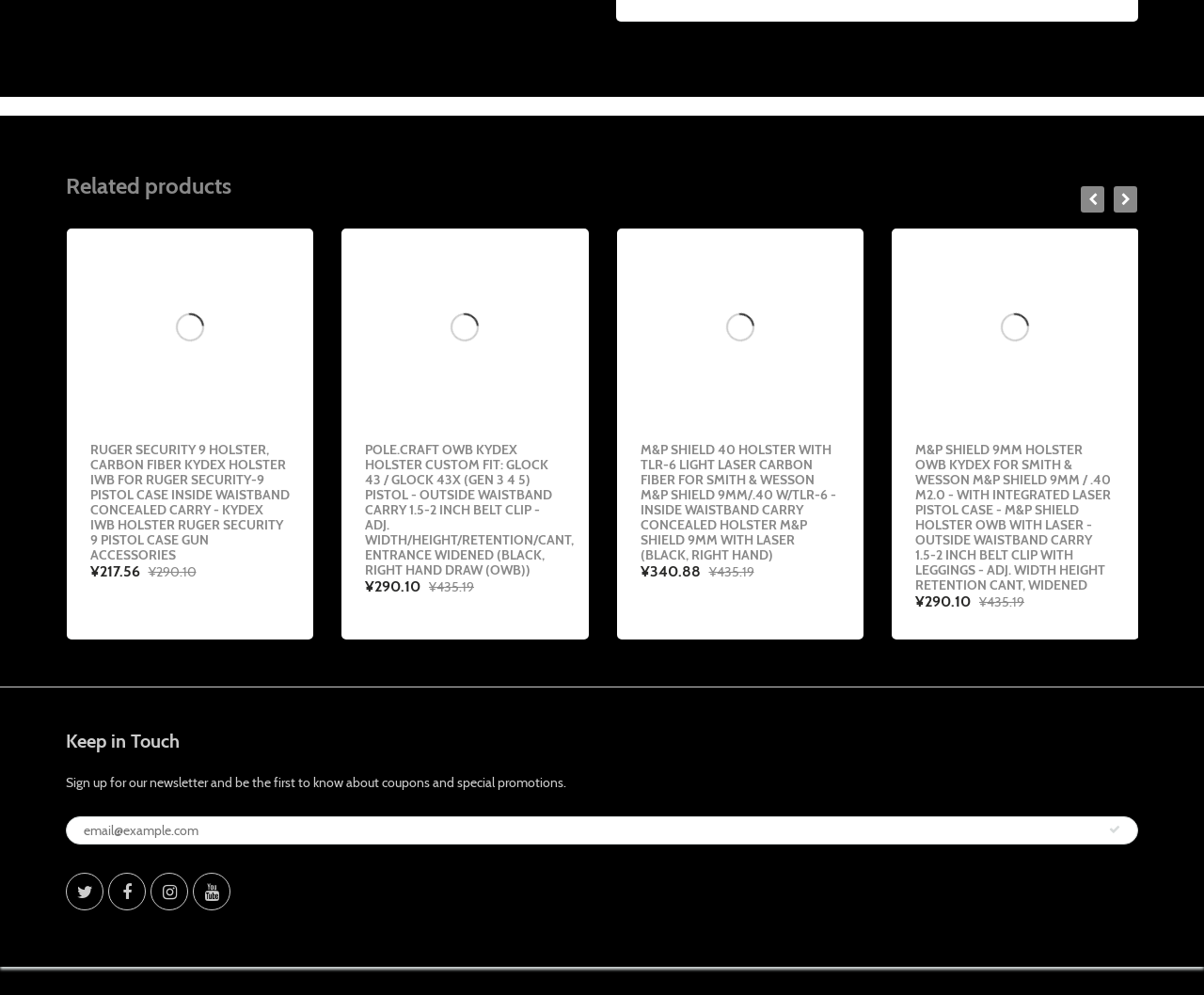Identify the bounding box coordinates for the element that needs to be clicked to fulfill this instruction: "Click the 'Quick View' button". Provide the coordinates in the format of four float numbers between 0 and 1: [left, top, right, bottom].

[0.308, 0.197, 0.464, 0.234]